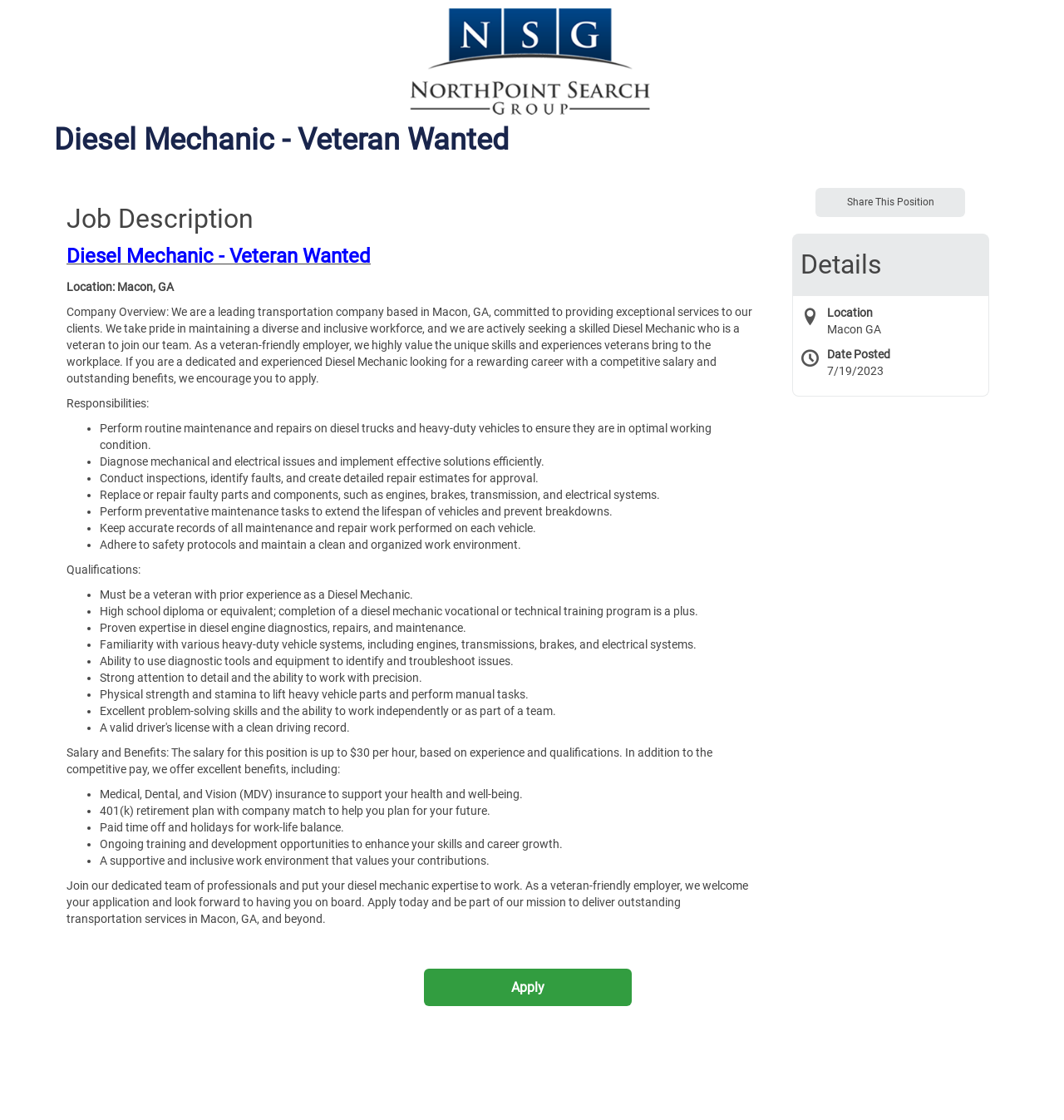What is the maximum hourly salary for this position?
Provide a detailed answer to the question using information from the image.

I found the salary information in the 'Salary and Benefits' section, which states 'The salary for this position is up to $30 per hour, based on experience and qualifications'.